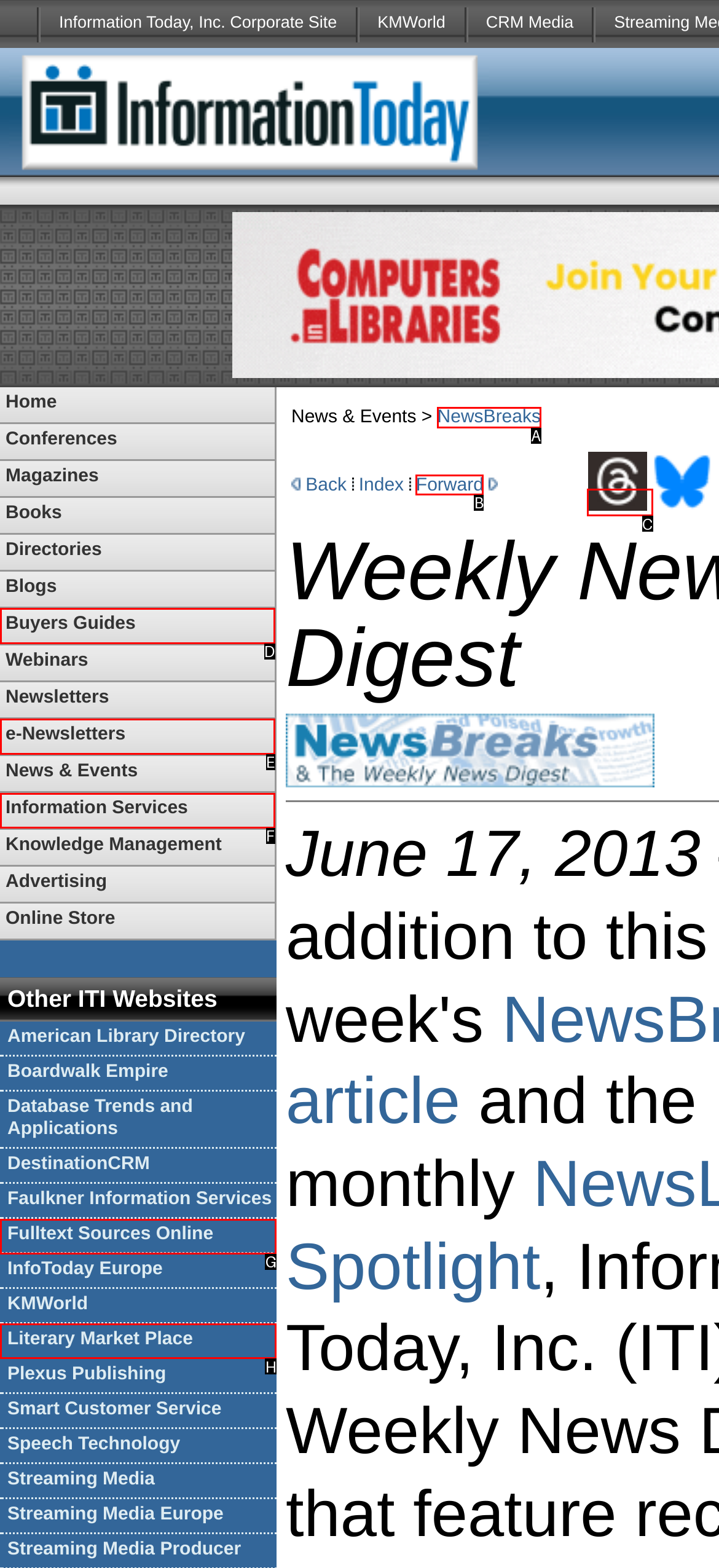From the description: Buyers Guides, select the HTML element that fits best. Reply with the letter of the appropriate option.

D